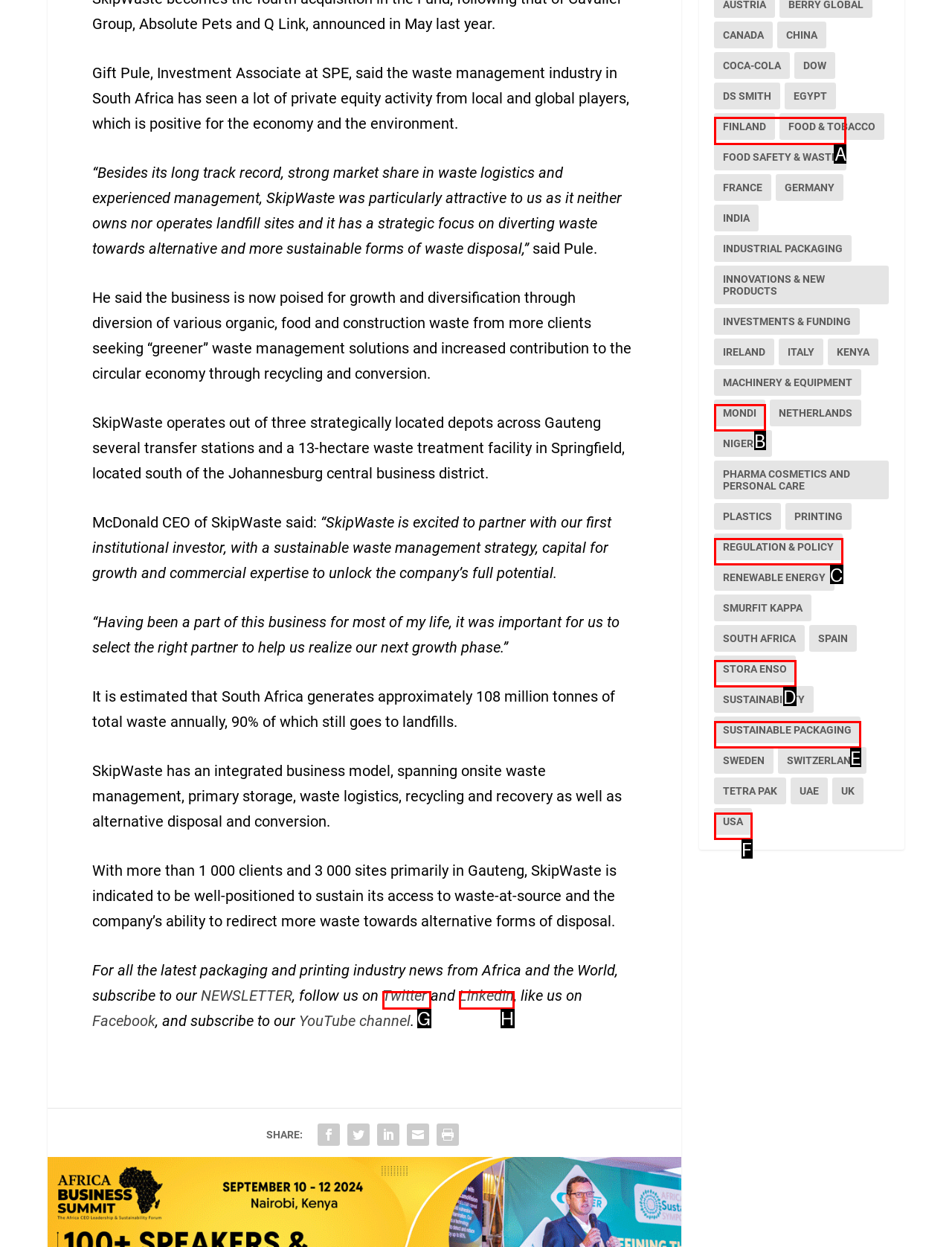From the available options, which lettered element should I click to complete this task: Read more about Food safety & waste?

A